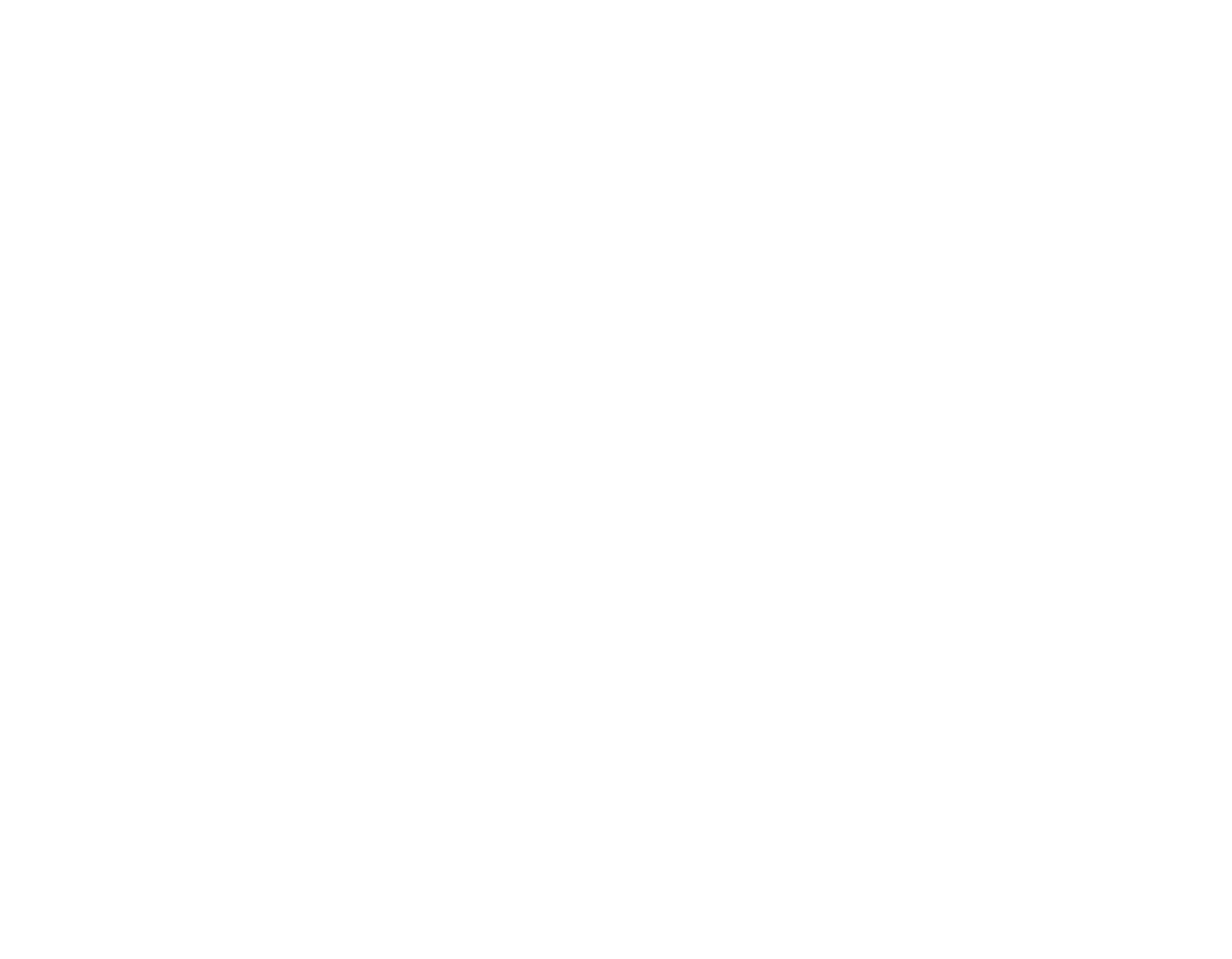What is the name of the locksmith company?
Carefully analyze the image and provide a detailed answer to the question.

I found the answer by looking at the 'CONTACT INFORMATION' section, where it says 'CLARK’S LOCKSMITH SOLUTIONS'.